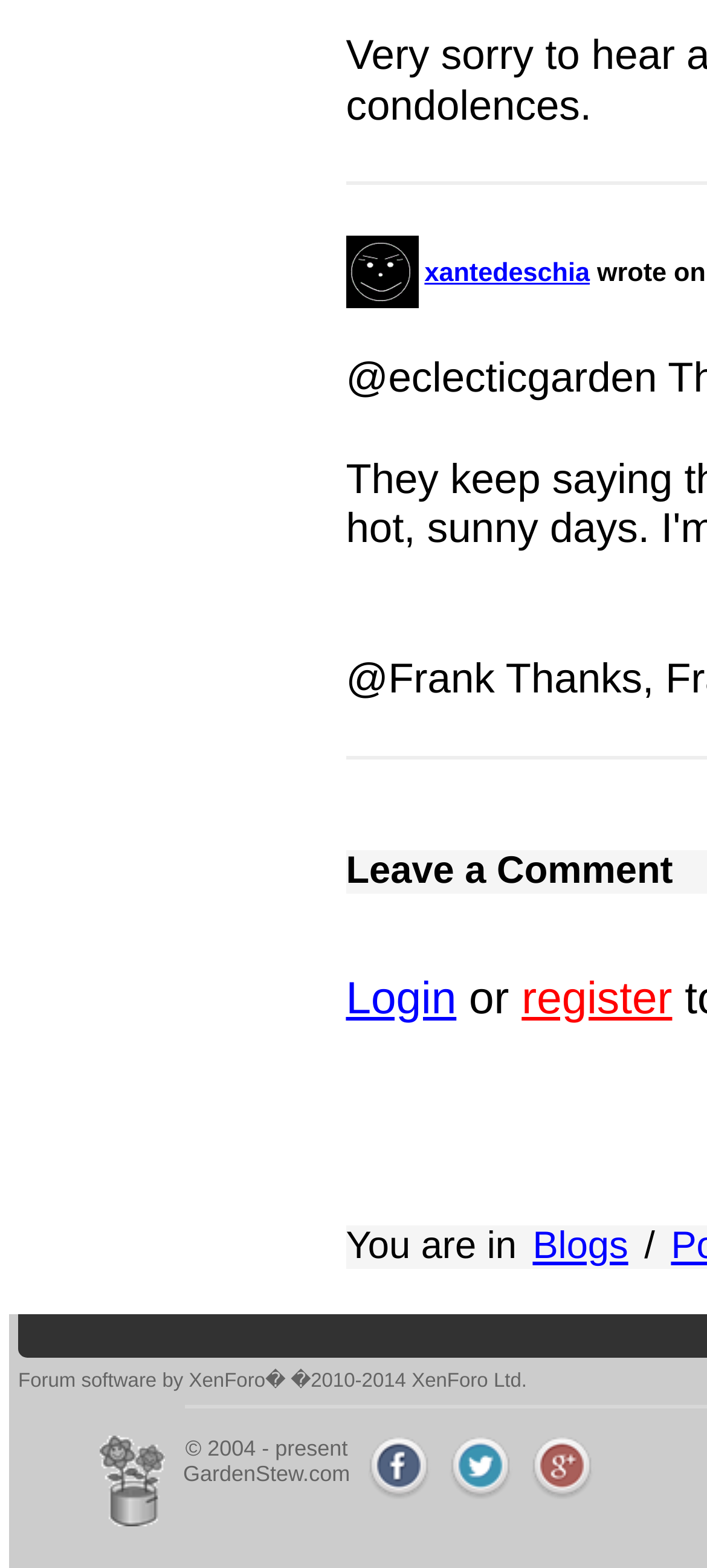Locate the bounding box coordinates of the element to click to perform the following action: 'Click on the link to follow us on Twitter'. The coordinates should be given as four float values between 0 and 1, in the form of [left, top, right, bottom].

[0.636, 0.943, 0.726, 0.959]